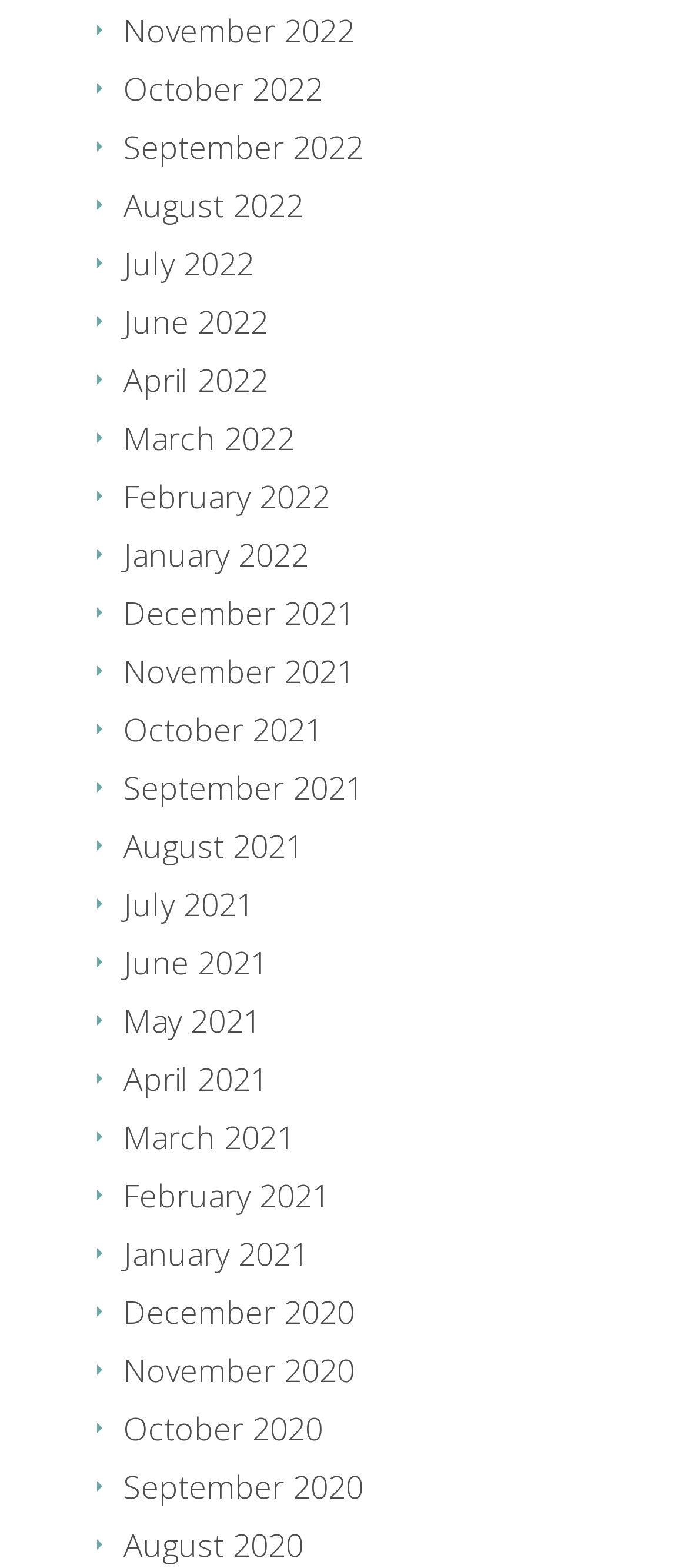Pinpoint the bounding box coordinates of the element you need to click to execute the following instruction: "Check January 2022". The bounding box should be represented by four float numbers between 0 and 1, in the format [left, top, right, bottom].

[0.179, 0.34, 0.449, 0.367]